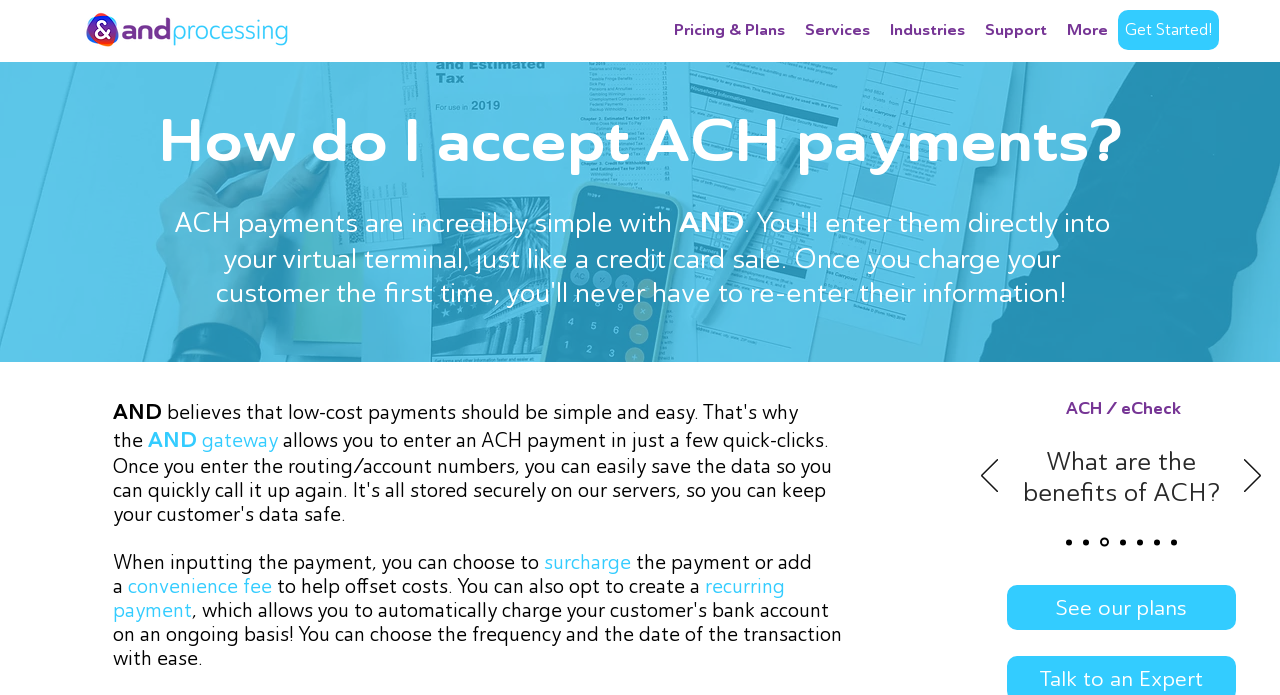Please locate the bounding box coordinates of the element that should be clicked to achieve the given instruction: "Get Started!".

[0.873, 0.014, 0.952, 0.072]